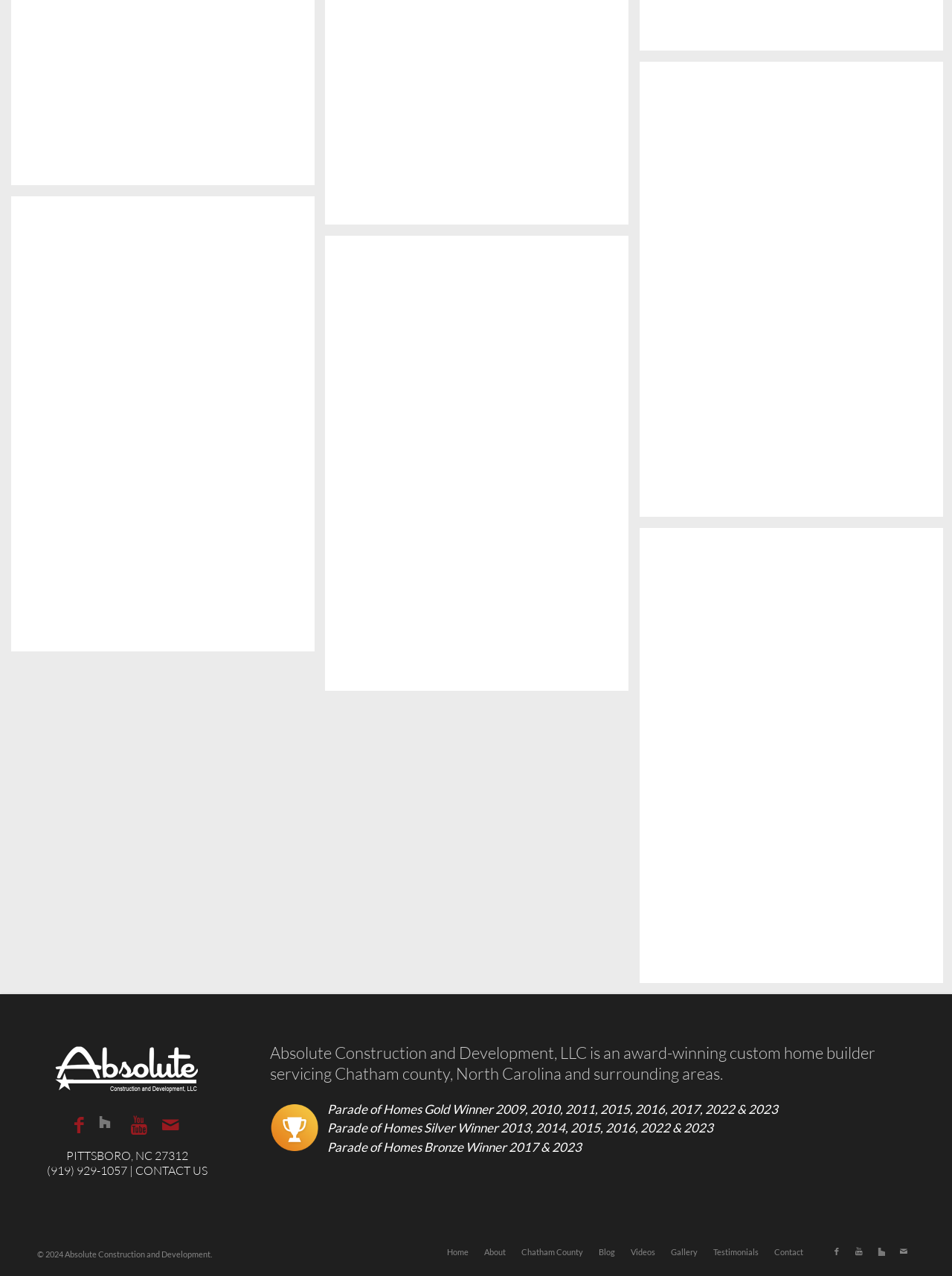Pinpoint the bounding box coordinates of the element you need to click to execute the following instruction: "Click the 'Link to Facebook' icon". The bounding box should be represented by four float numbers between 0 and 1, in the format [left, top, right, bottom].

[0.867, 0.972, 0.891, 0.989]